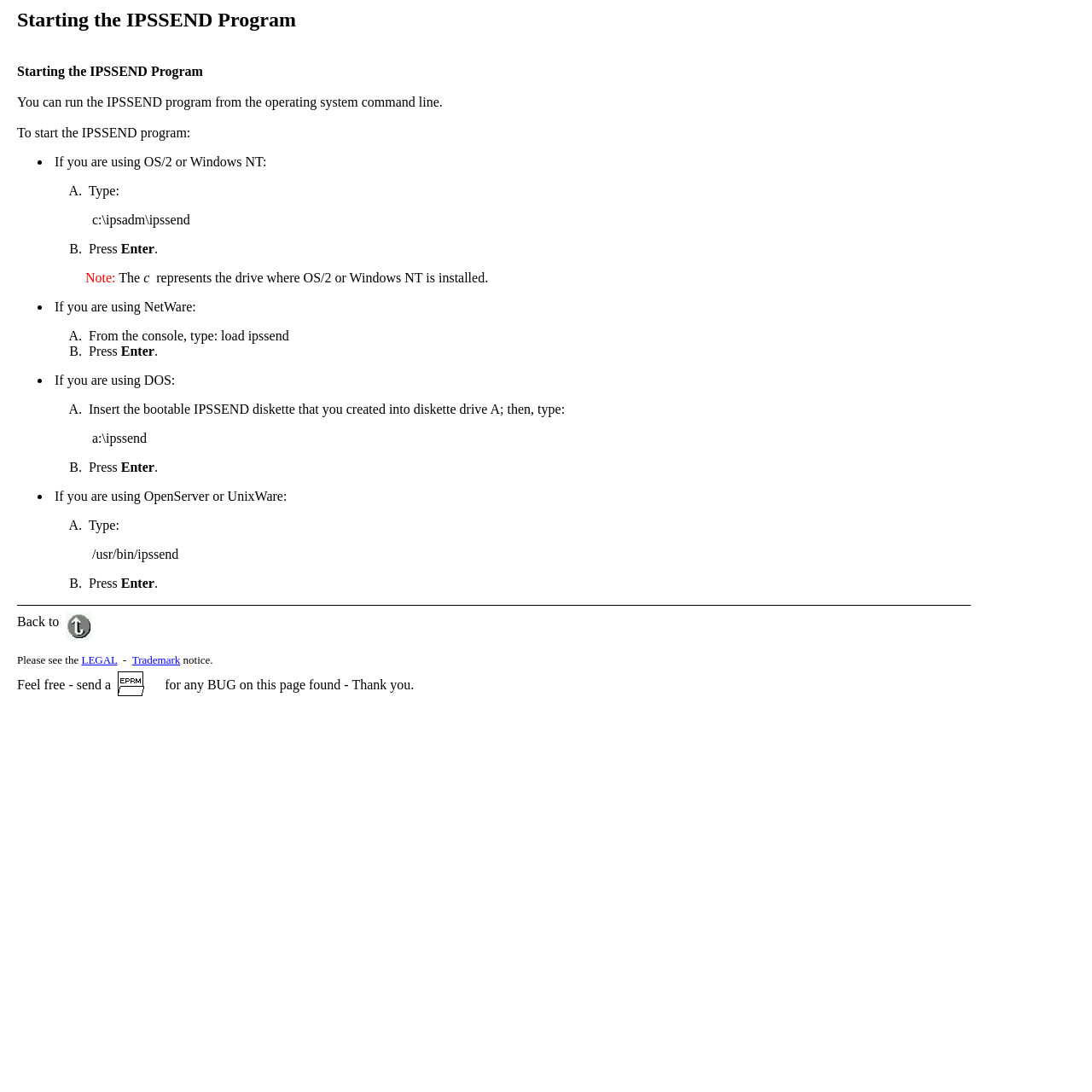Provide the bounding box coordinates for the specified HTML element described in this description: "Trademark". The coordinates should be four float numbers ranging from 0 to 1, in the format [left, top, right, bottom].

[0.121, 0.598, 0.165, 0.61]